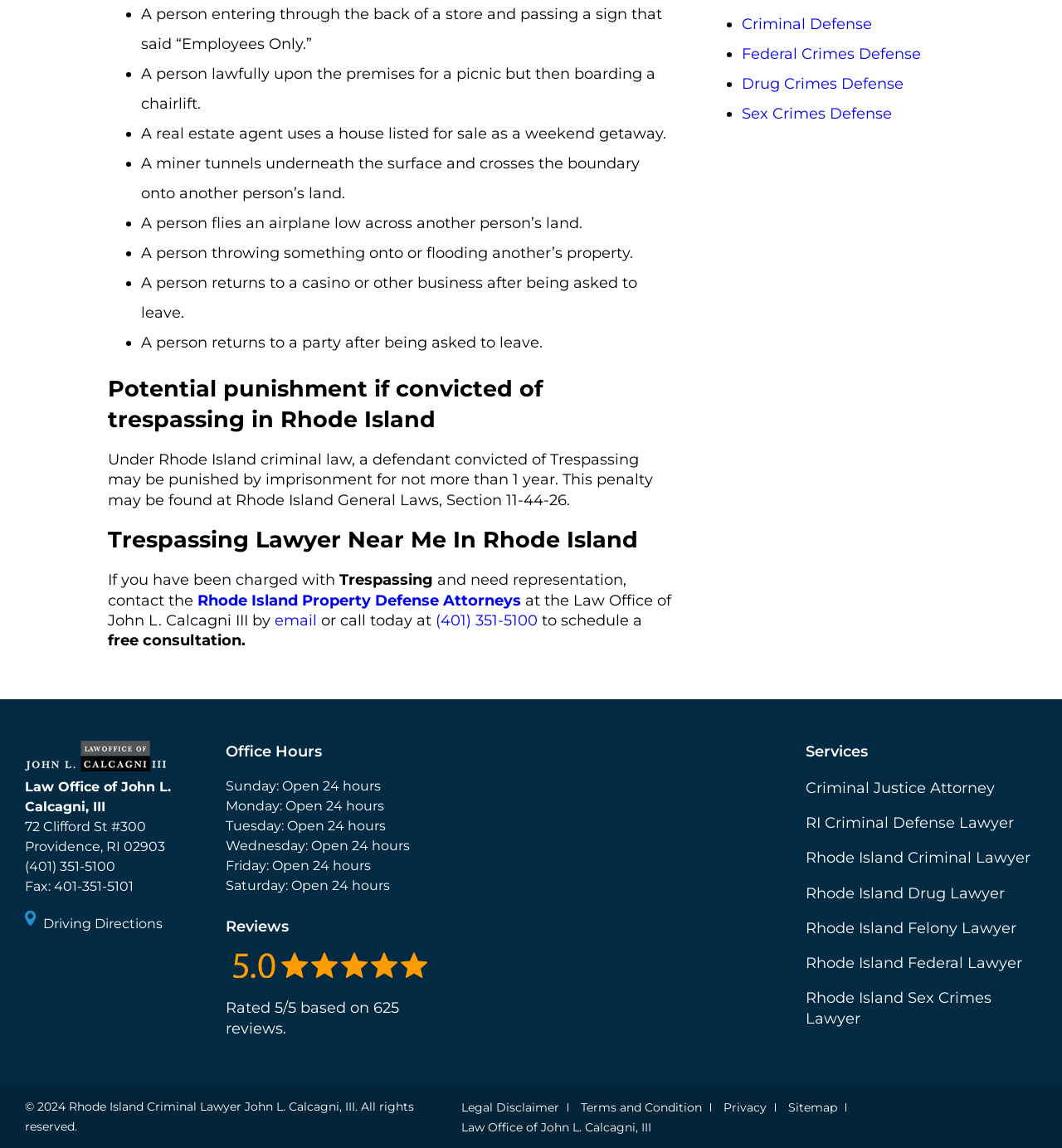Locate the bounding box coordinates of the area to click to fulfill this instruction: "Click the 'Rhode Island Property Defense Attorneys' link". The bounding box should be presented as four float numbers between 0 and 1, in the order [left, top, right, bottom].

[0.186, 0.515, 0.491, 0.531]